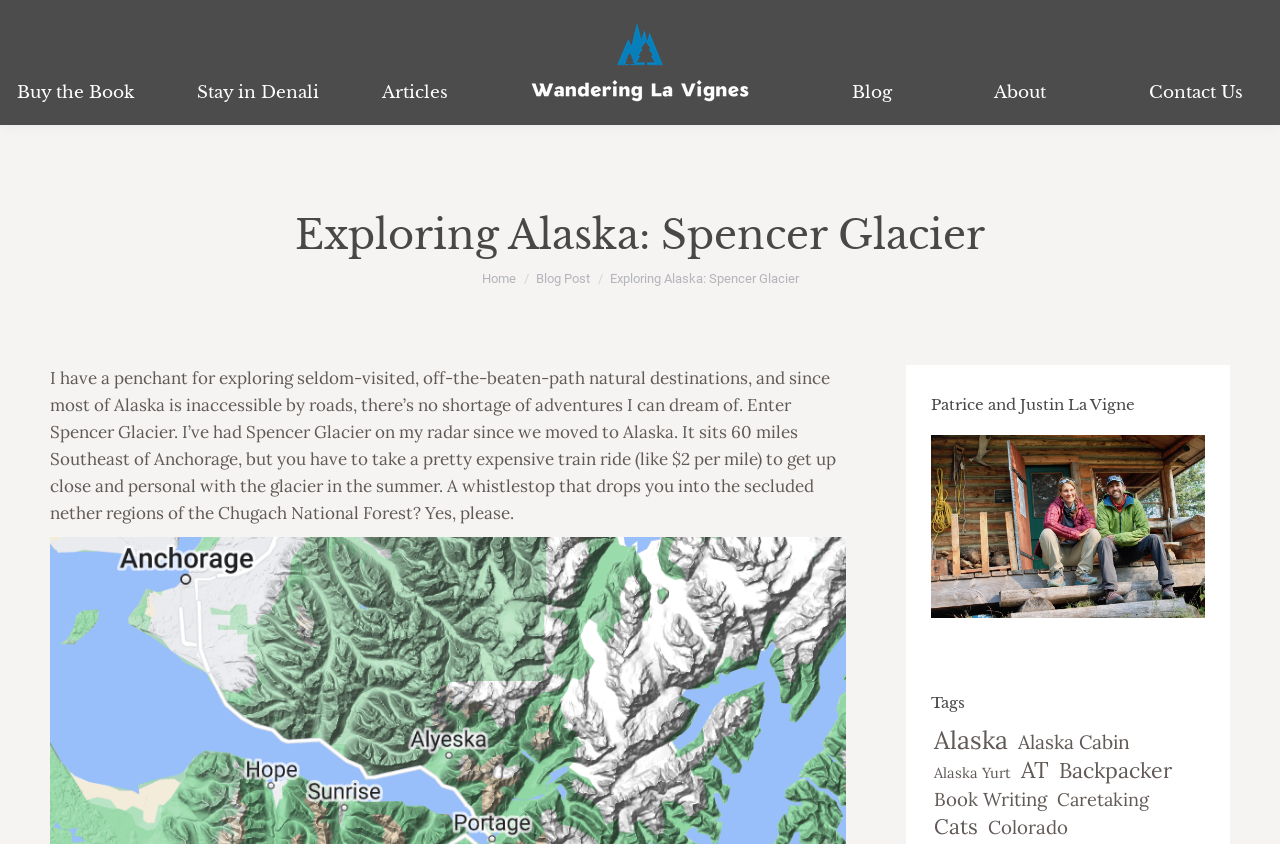Determine the main heading of the webpage and generate its text.

Exploring Alaska: Spencer Glacier